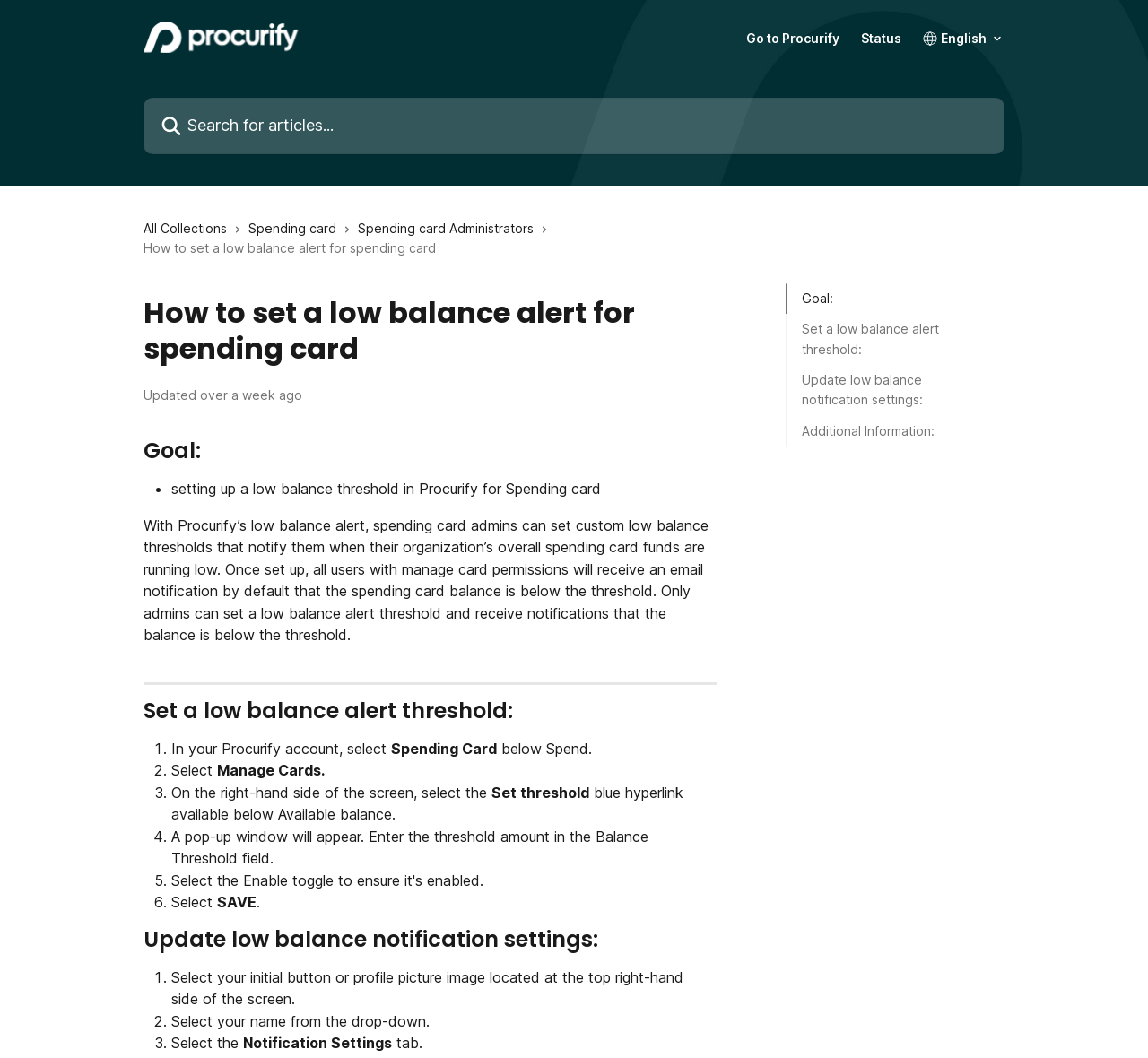Please locate the bounding box coordinates of the element that needs to be clicked to achieve the following instruction: "Search for articles". The coordinates should be four float numbers between 0 and 1, i.e., [left, top, right, bottom].

[0.125, 0.092, 0.875, 0.146]